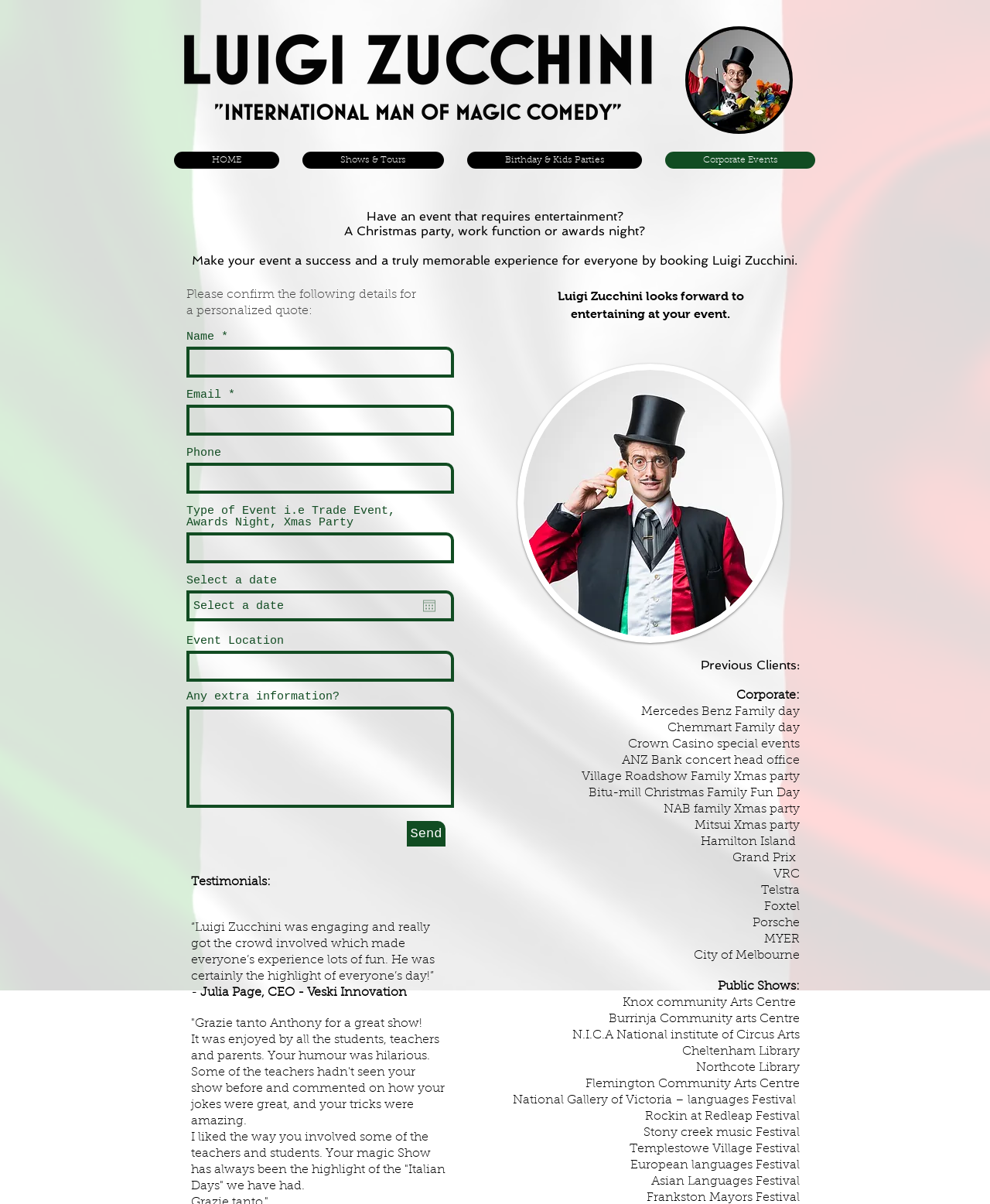For the element described, predict the bounding box coordinates as (top-left x, top-left y, bottom-right x, bottom-right y). All values should be between 0 and 1. Element description: Facebook

None